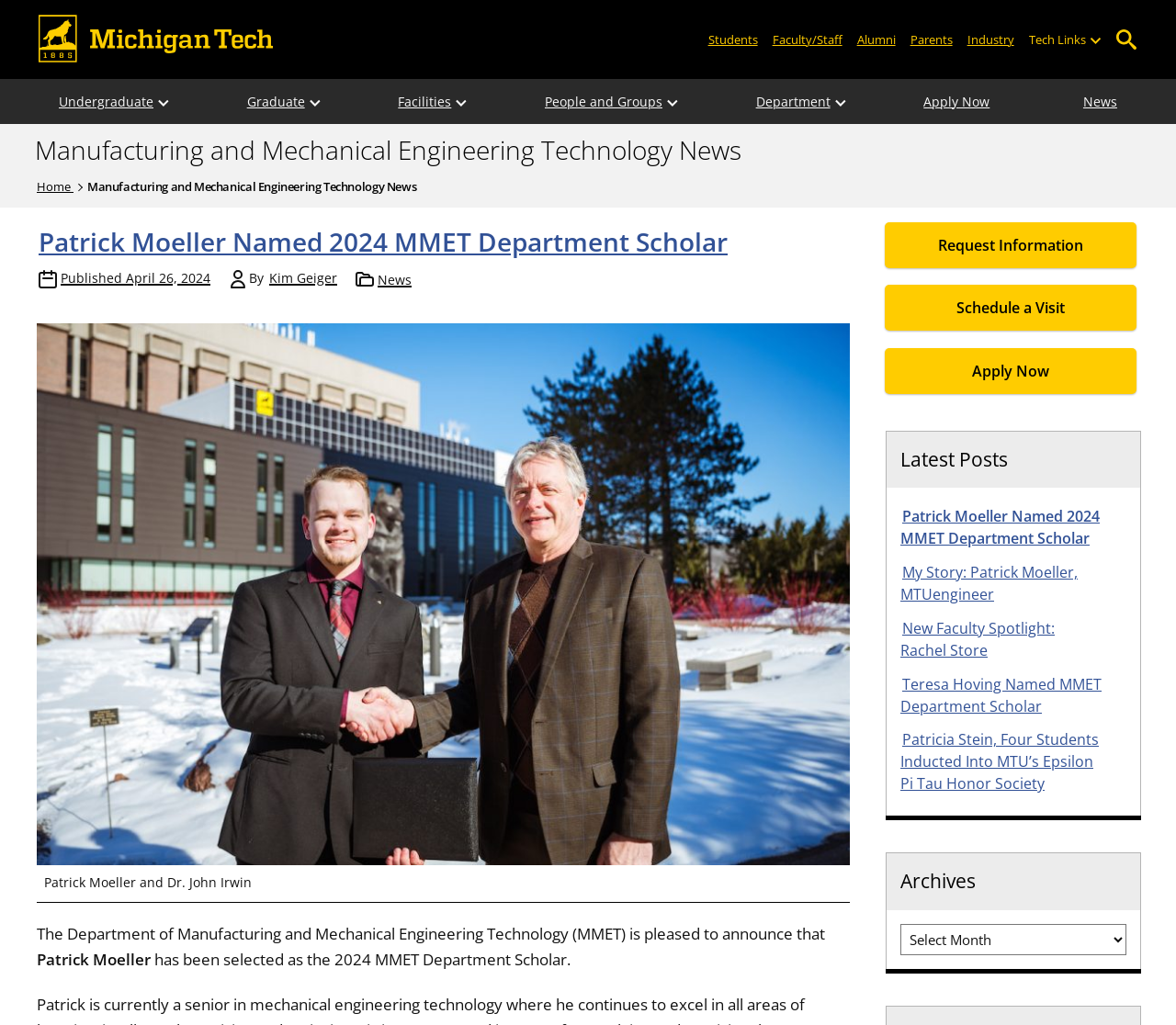Determine the bounding box coordinates for the HTML element mentioned in the following description: "parent_node: Tech Links aria-label="Open sub-menu"". The coordinates should be a list of four floats ranging from 0 to 1, represented as [left, top, right, bottom].

[0.923, 0.018, 0.939, 0.059]